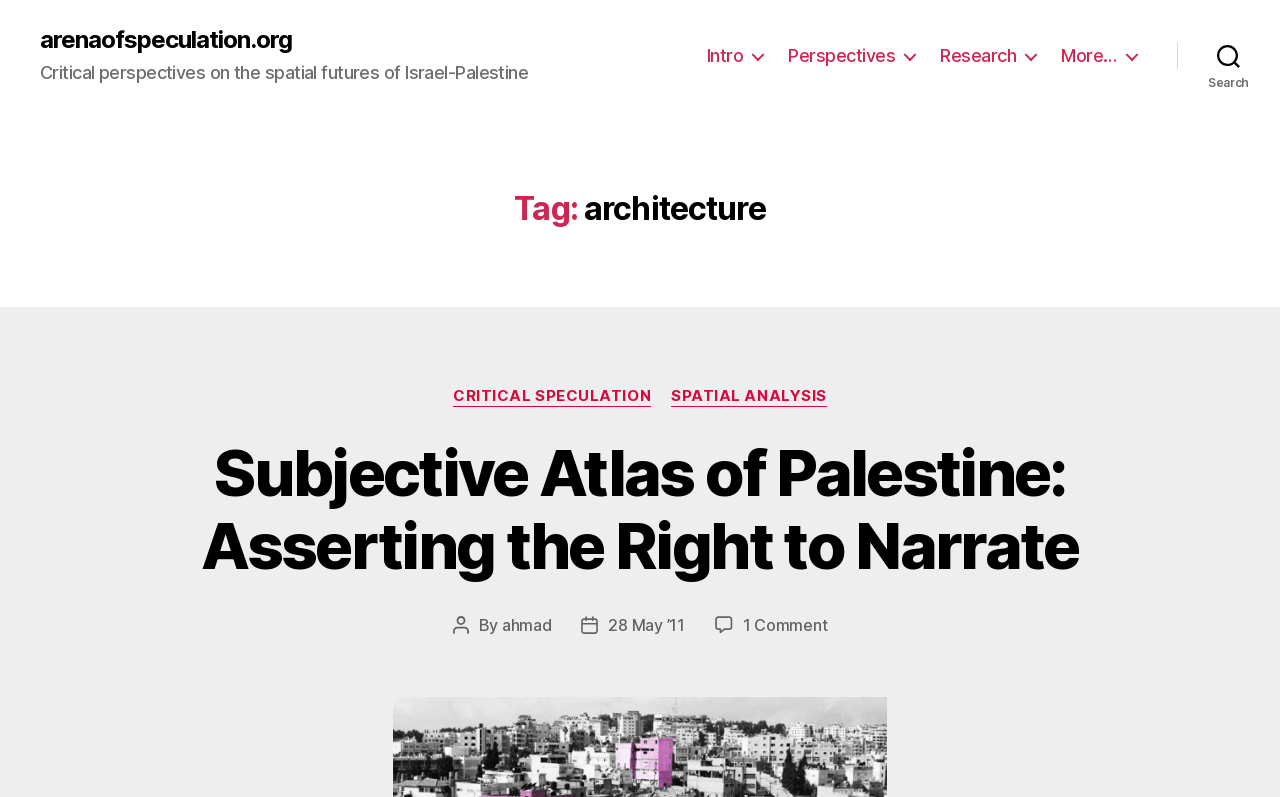Please find the bounding box coordinates of the element's region to be clicked to carry out this instruction: "search for something".

[0.92, 0.042, 1.0, 0.097]